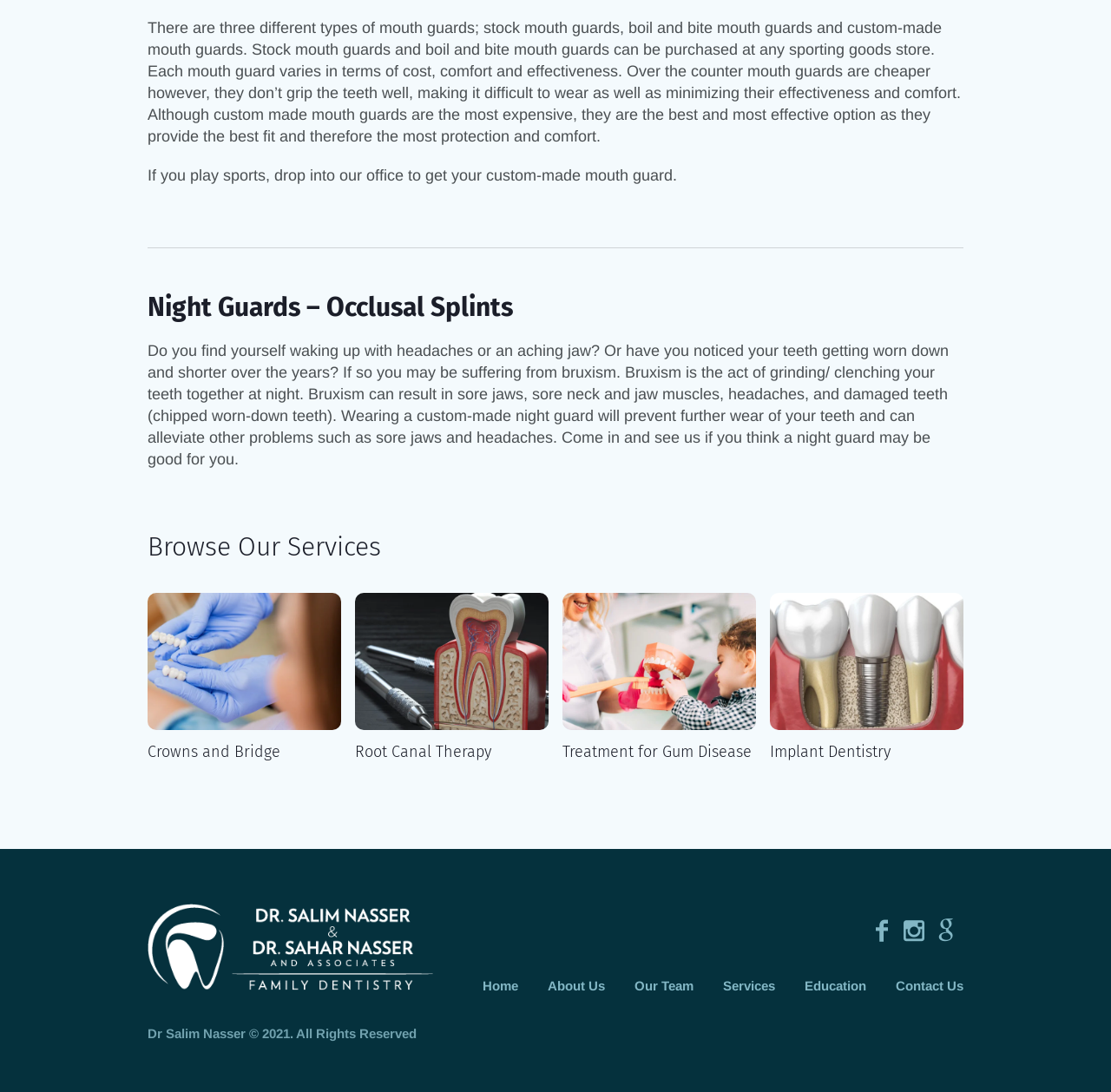Specify the bounding box coordinates of the element's region that should be clicked to achieve the following instruction: "Browse Crowns and Bridge services". The bounding box coordinates consist of four float numbers between 0 and 1, in the format [left, top, right, bottom].

[0.133, 0.543, 0.307, 0.668]